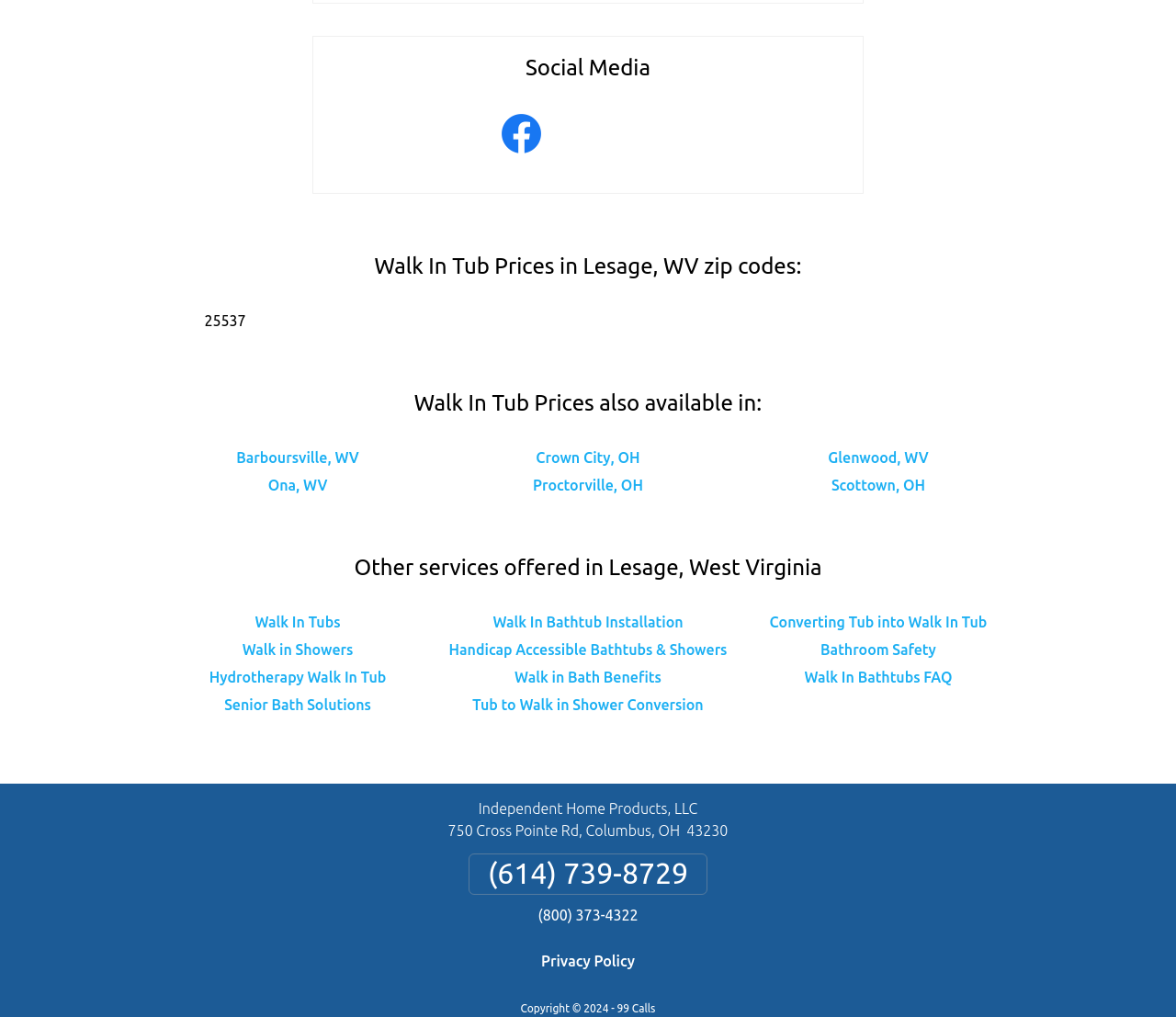Determine the bounding box coordinates for the clickable element required to fulfill the instruction: "Call (614) 739-8729". Provide the coordinates as four float numbers between 0 and 1, i.e., [left, top, right, bottom].

[0.398, 0.839, 0.602, 0.88]